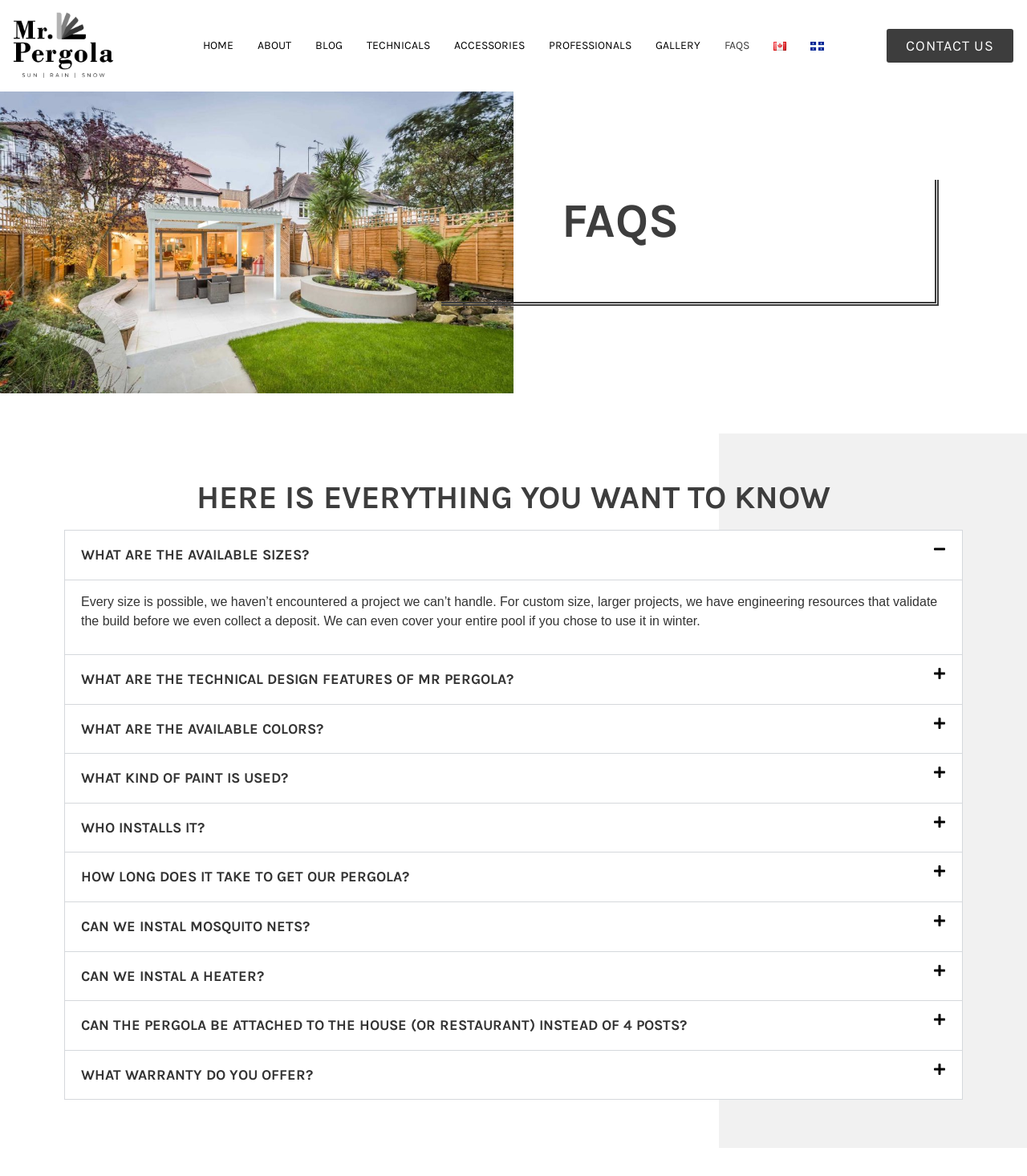Present a detailed account of what is displayed on the webpage.

The webpage is a FAQ section of a website called "Mr Pergola". At the top, there is a navigation menu with 9 links: "HOME", "ABOUT", "BLOG", "TECHNICALS", "ACCESSORIES", "PROFESSIONALS", "GALLERY", "FAQS", and "CONTACT US". The language selection options, "English" and "Français", are also located at the top.

Below the navigation menu, there is a main section with a heading "FAQS" and a subheading "HERE IS EVERYTHING YOU WANT TO KNOW". This section contains 10 buttons, each with a question related to Mr Pergola's products and services. The questions include "WHAT ARE THE AVAILABLE SIZES?", "WHAT ARE THE TECHNICAL DESIGN FEATURES OF MR PERGOLA?", "WHAT ARE THE AVAILABLE COLORS?", and so on. 

When a button is expanded, it reveals a paragraph of text providing the answer to the corresponding question. For example, the answer to "WHAT ARE THE AVAILABLE SIZES?" explains that every size is possible and that the company has engineering resources to validate the build before collecting a deposit.